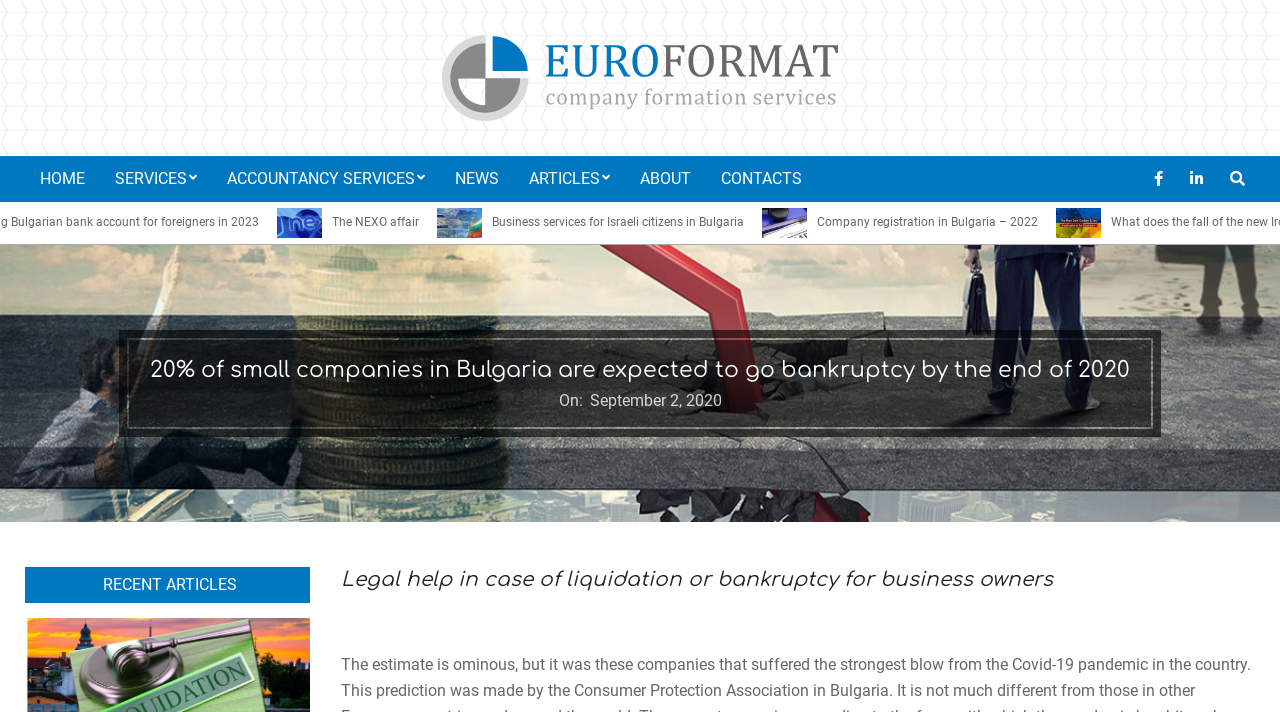What is the name of the company?
Based on the image, please offer an in-depth response to the question.

The company name can be found in the top-left corner of the webpage, where the company logo is located. The text 'Euroformat.EU' is written next to the logo.